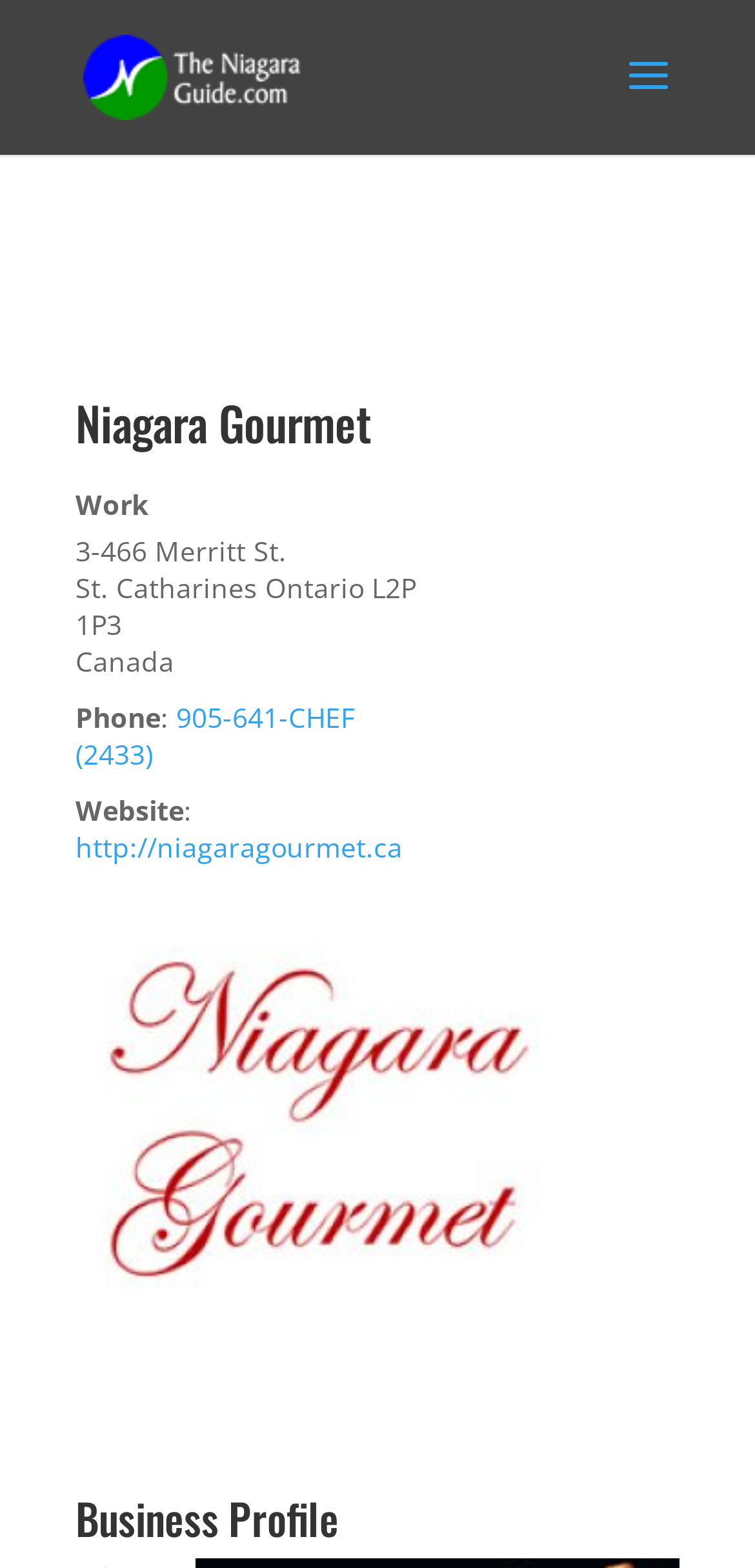From the element description: "Services", extract the bounding box coordinates of the UI element. The coordinates should be expressed as four float numbers between 0 and 1, in the order [left, top, right, bottom].

None